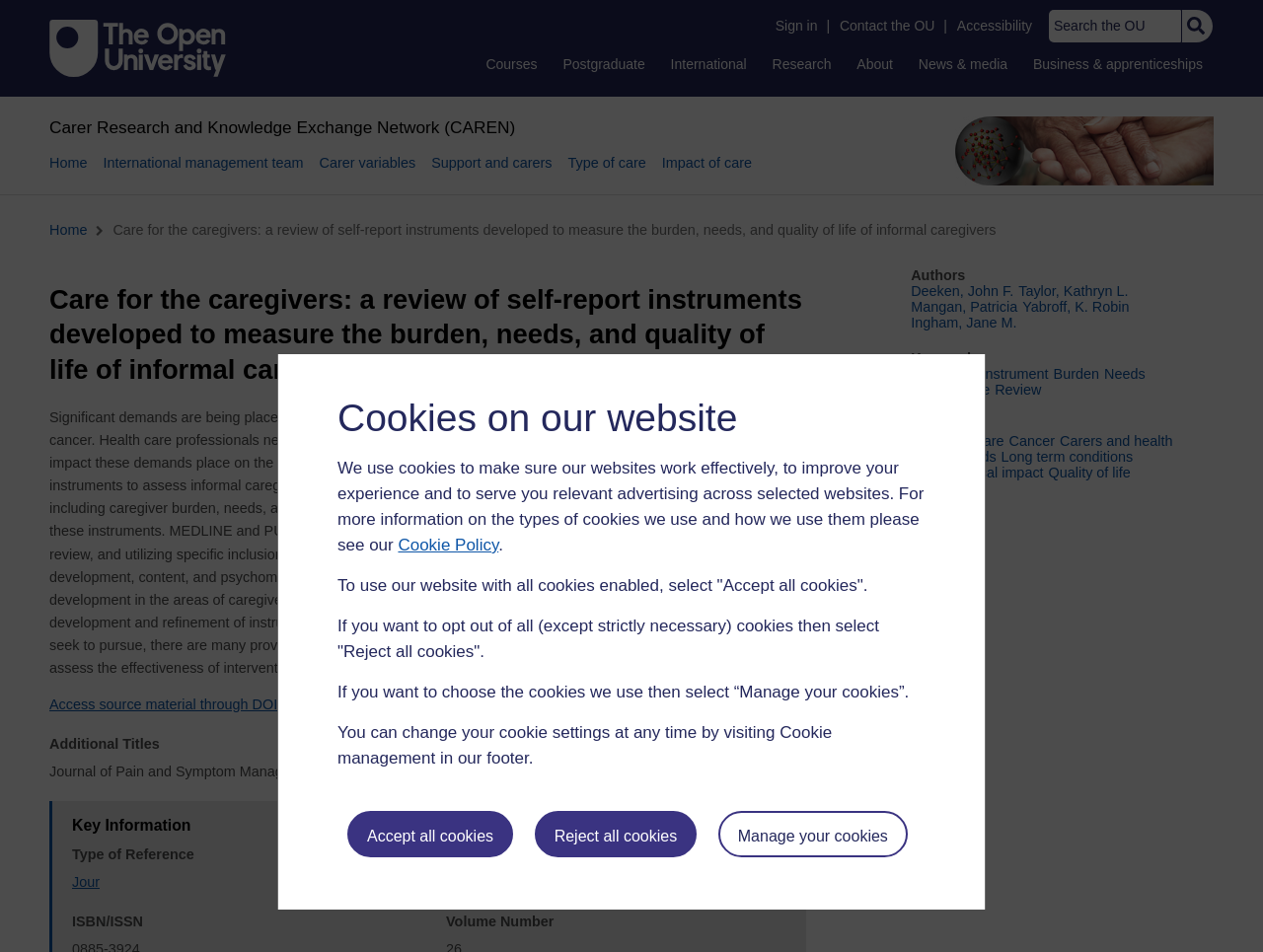Identify the bounding box coordinates of the area you need to click to perform the following instruction: "Check the authors of the article".

[0.721, 0.28, 0.764, 0.297]